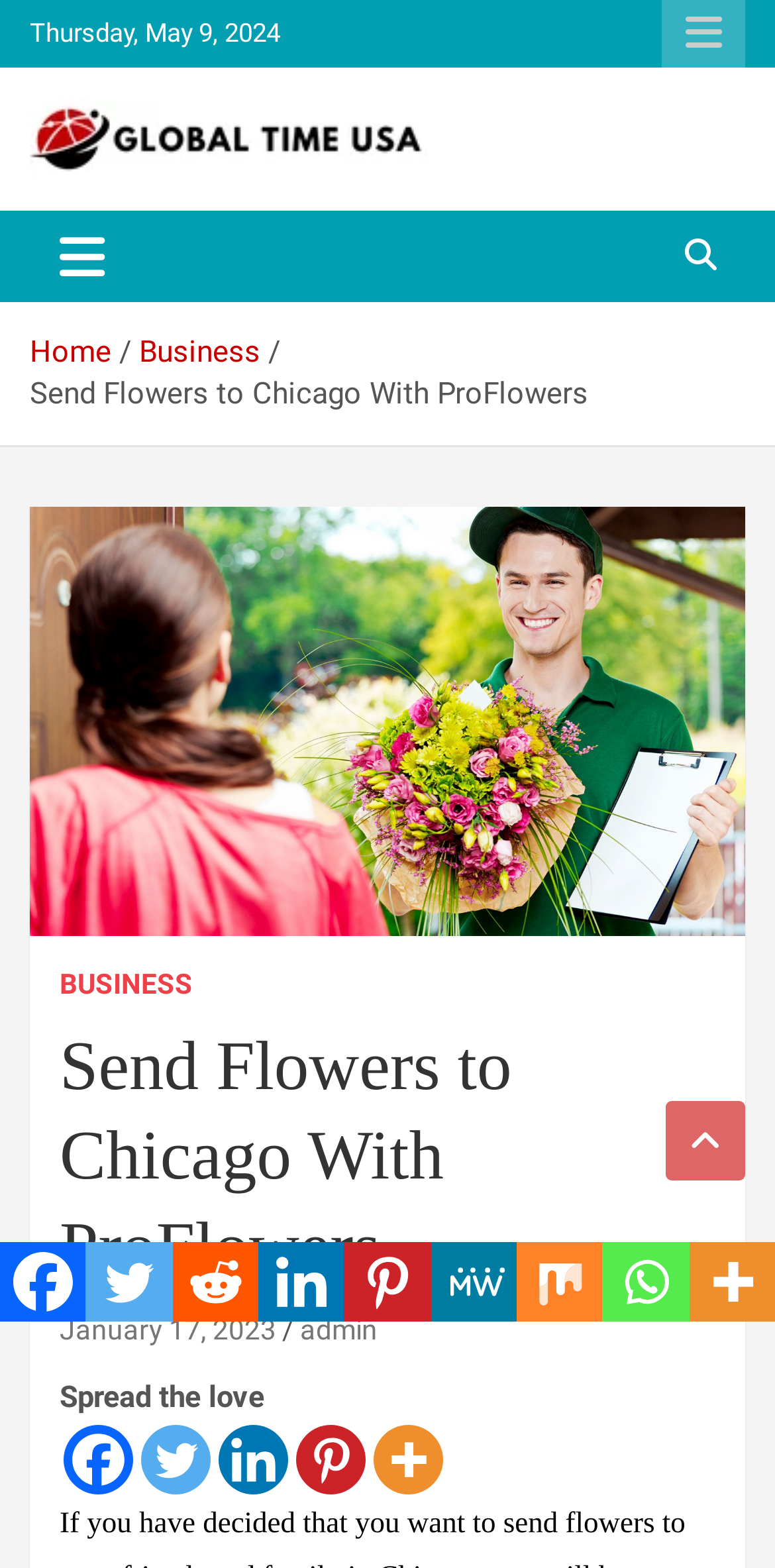Please identify the bounding box coordinates of the element I should click to complete this instruction: 'Go to Global TIME USA homepage'. The coordinates should be given as four float numbers between 0 and 1, like this: [left, top, right, bottom].

[0.038, 0.066, 0.551, 0.097]